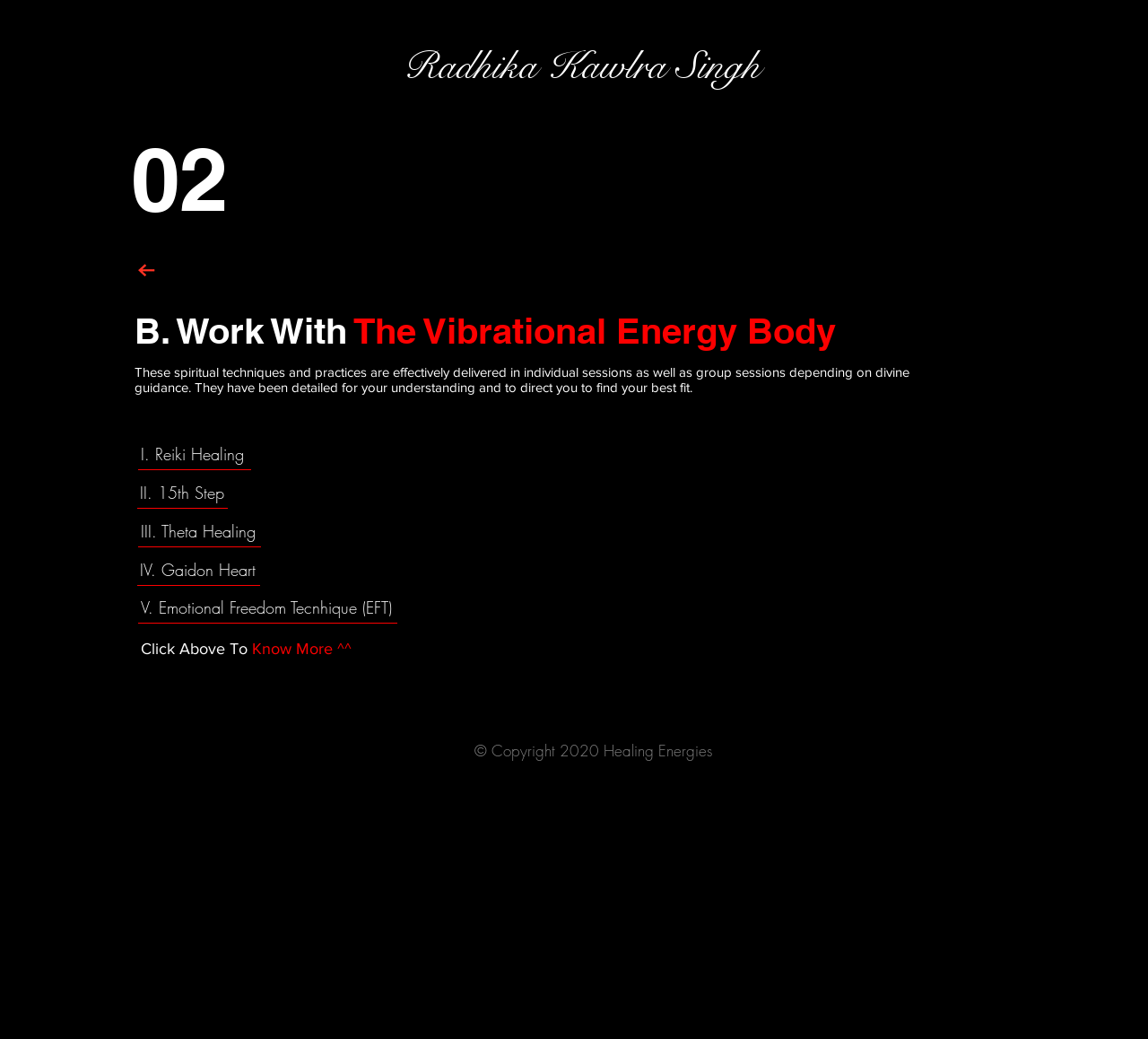Find the bounding box coordinates of the element to click in order to complete this instruction: "click Click Above To Know More ^^". The bounding box coordinates must be four float numbers between 0 and 1, denoted as [left, top, right, bottom].

[0.123, 0.615, 0.365, 0.633]